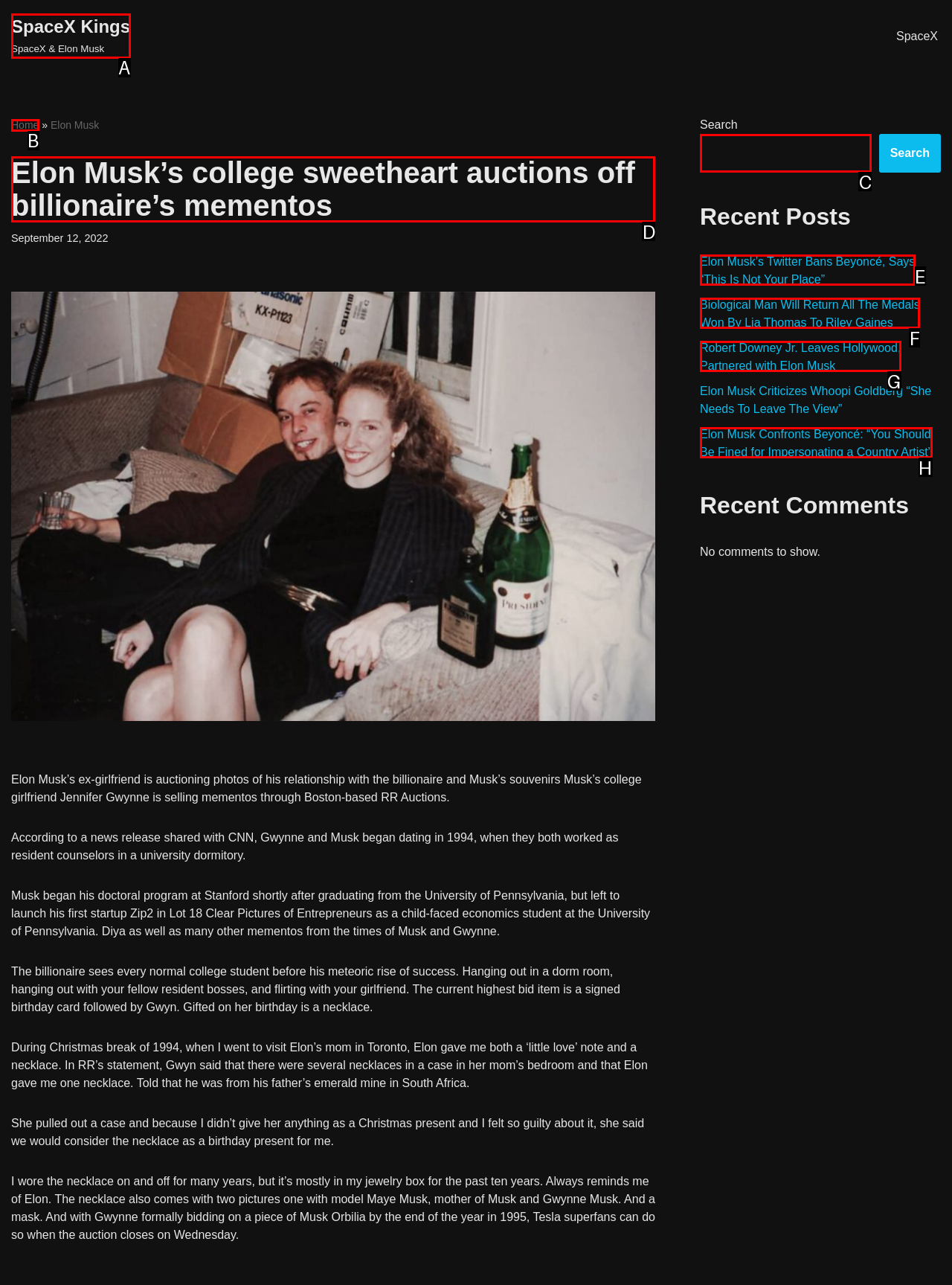For the instruction: search for something, determine the appropriate UI element to click from the given options. Respond with the letter corresponding to the correct choice.

None